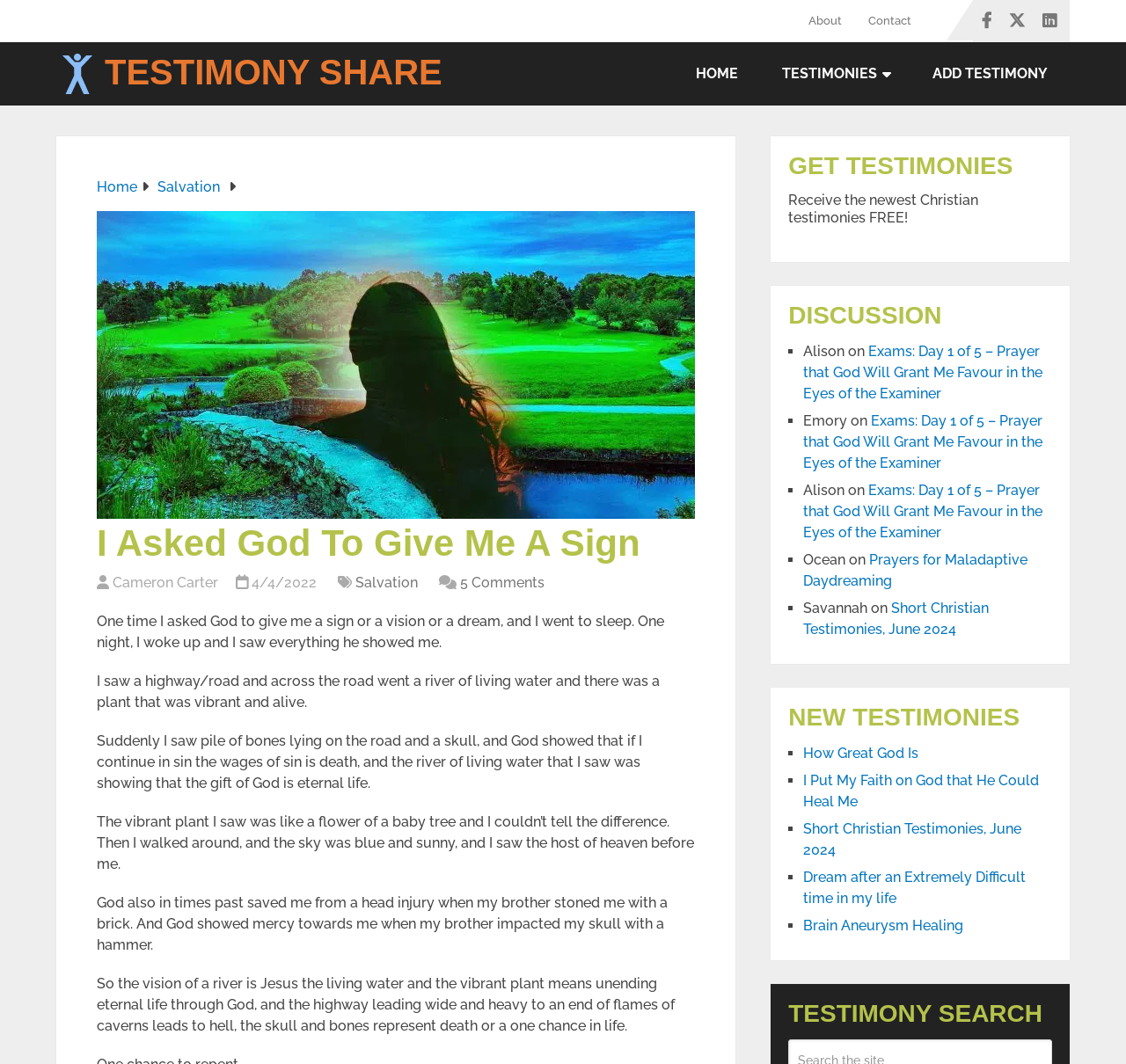How many testimonies are listed in the 'NEW TESTIMONIES' section?
Use the image to give a comprehensive and detailed response to the question.

I found the answer by counting the number of link elements in the 'NEW TESTIMONIES' section, and there are 5 links listed.